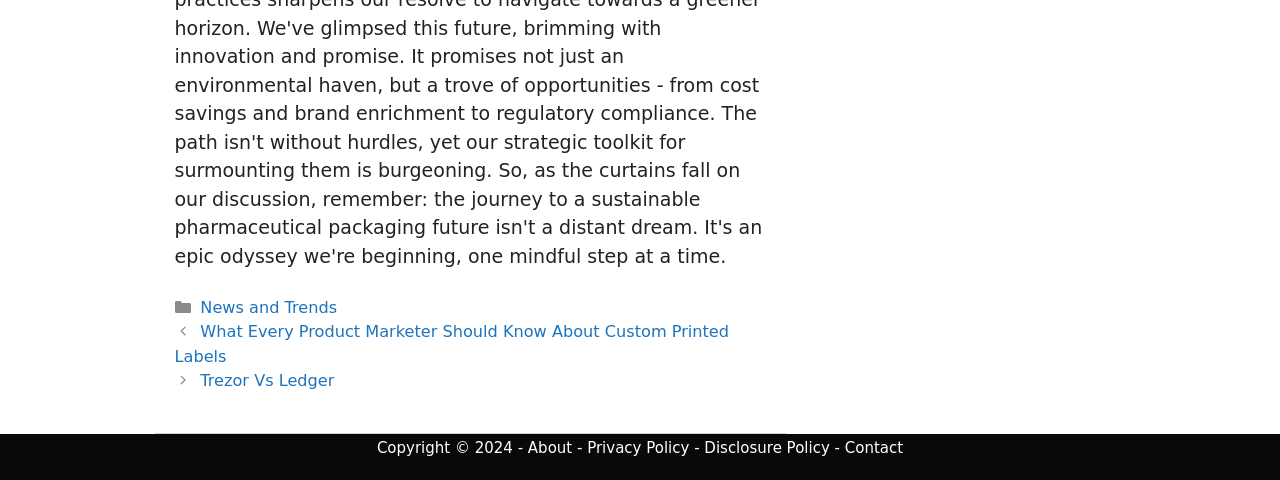What year is the copyright for?
Please use the image to deliver a detailed and complete answer.

I found the copyright year by examining the footer, which contains a 'Copyright © 2024' statement.